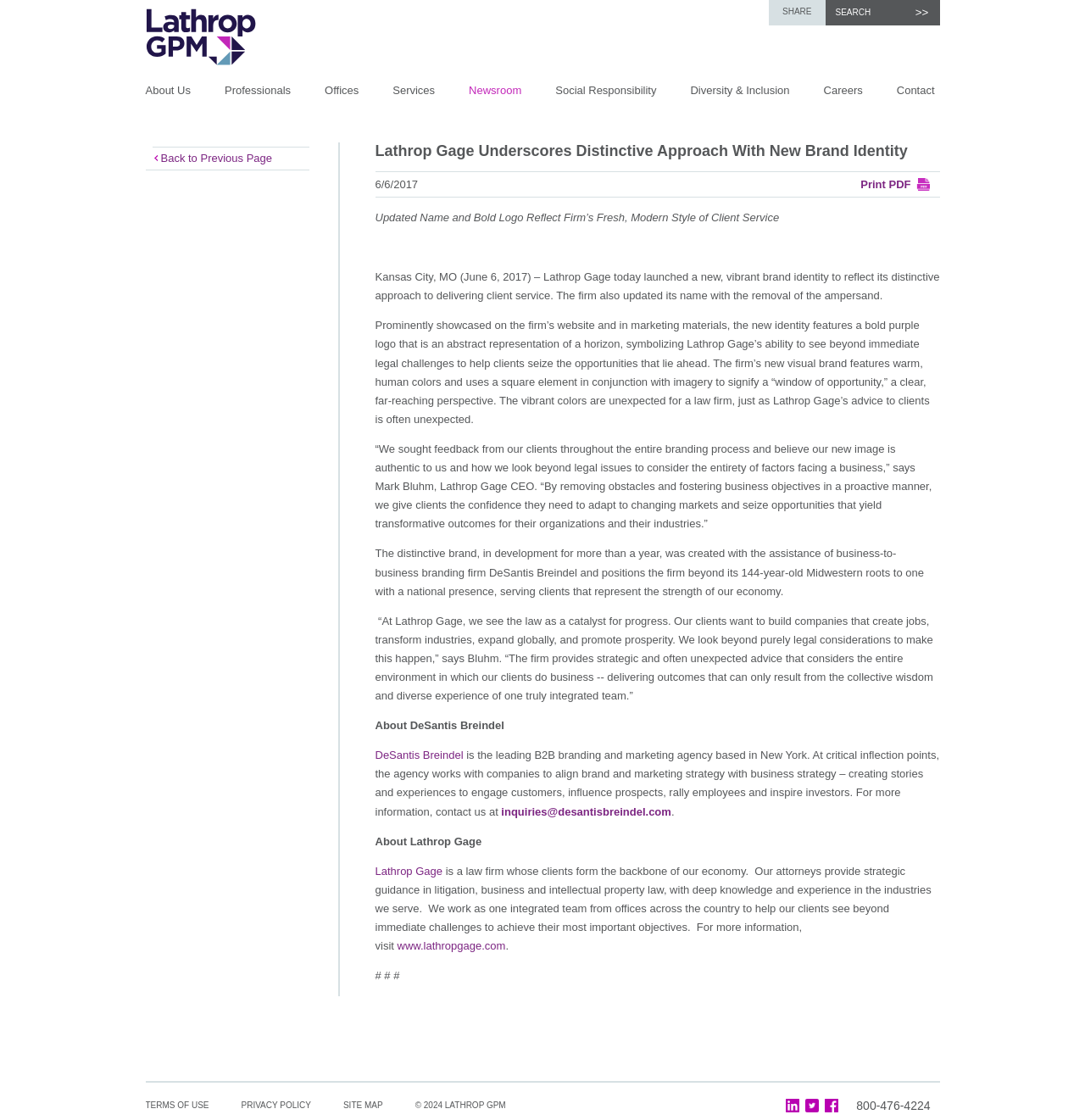Create a detailed description of the webpage's content and layout.

This webpage is about Lathrop Gage, a law firm, and its new brand identity. At the top, there is a logo "Lathrop GPM" with a link and an image. Below it, there are several links to different sections of the website, including "About Us", "Professionals", "Offices", "Services", "Newsroom", "Social Responsibility", "Diversity & Inclusion", "Careers", and "Contact". 

The main content of the webpage is an article about Lathrop Gage's new brand identity, which features a bold purple logo and a fresh, modern style of client service. The article is divided into several paragraphs, with quotes from the CEO, Mark Bluhm. The text describes the firm's approach to delivering client service, its ability to see beyond immediate legal challenges, and its commitment to helping clients seize opportunities.

On the right side of the article, there is a search box with a ">>" button. Above the article, there are links to "SHARE" and "PRINT PDF". At the bottom of the webpage, there are links to "Back to Previous Page", "TERMS OF USE", "PRIVACY POLICY", and "SITE MAP". There are also social media links to LinkedIn, Twitter, and Facebook, as well as a phone number. The webpage ends with a copyright notice "© 2024 LATHROP GPM".